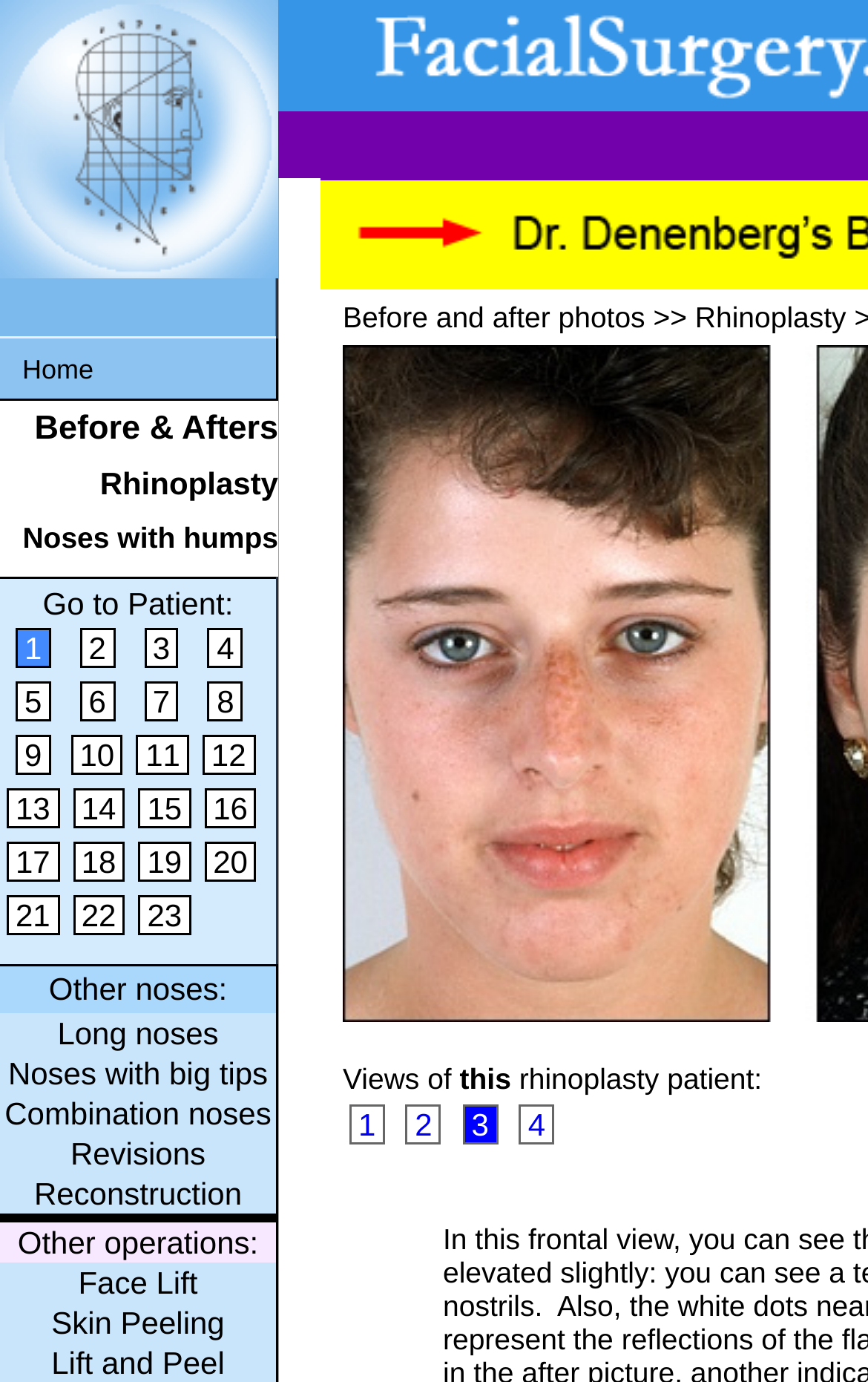Answer in one word or a short phrase: 
How many nose types are listed?

5